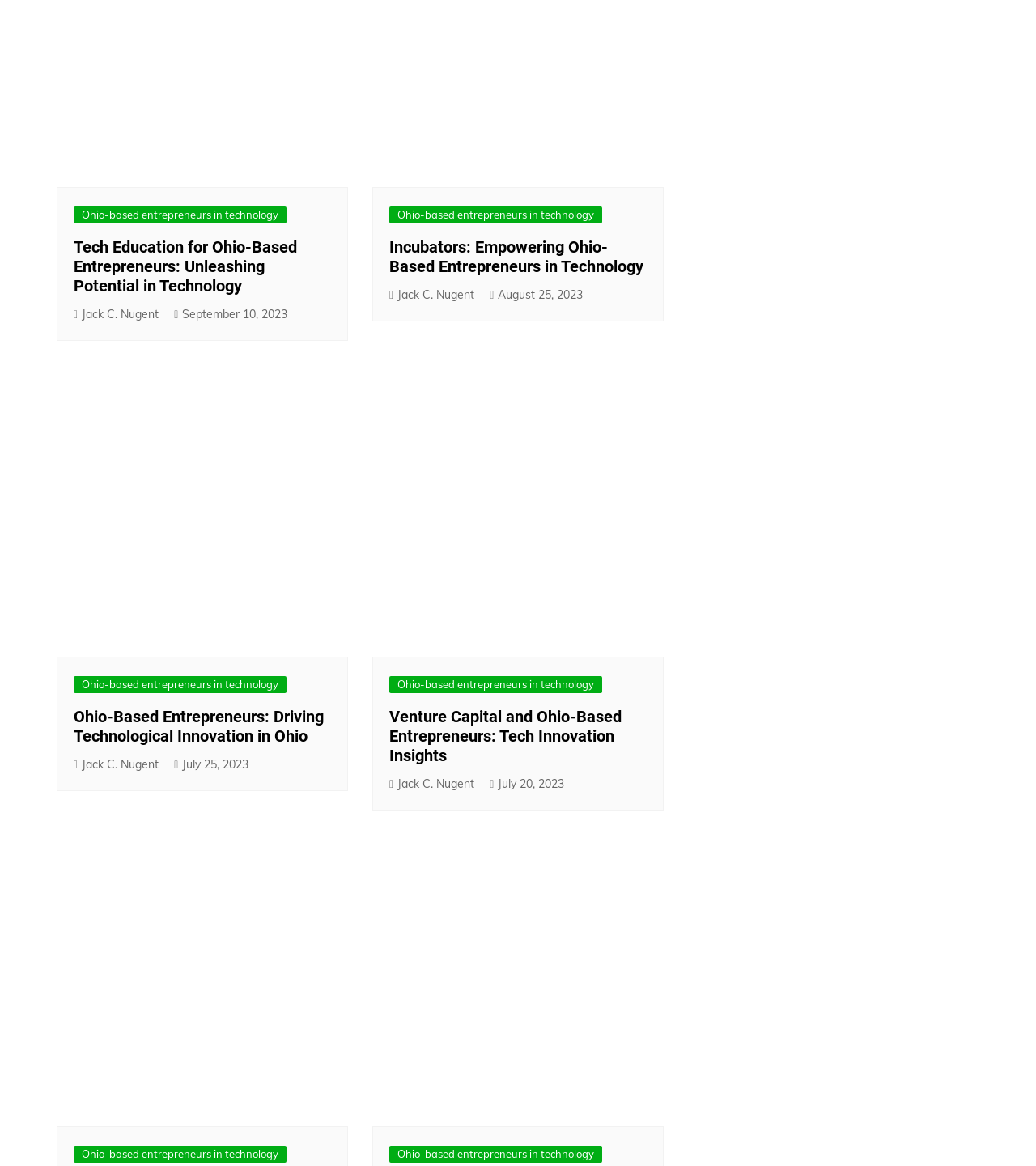Who is the author of the articles?
Using the image, elaborate on the answer with as much detail as possible.

The webpage contains multiple links with the text 'Jack C. Nugent', which suggests that Jack C. Nugent is the author of the articles or blog posts on the webpage. The '' symbol is likely a Unicode character representing a person or author, and the text 'Jack C. Nugent' is consistently associated with the authorship of the articles.